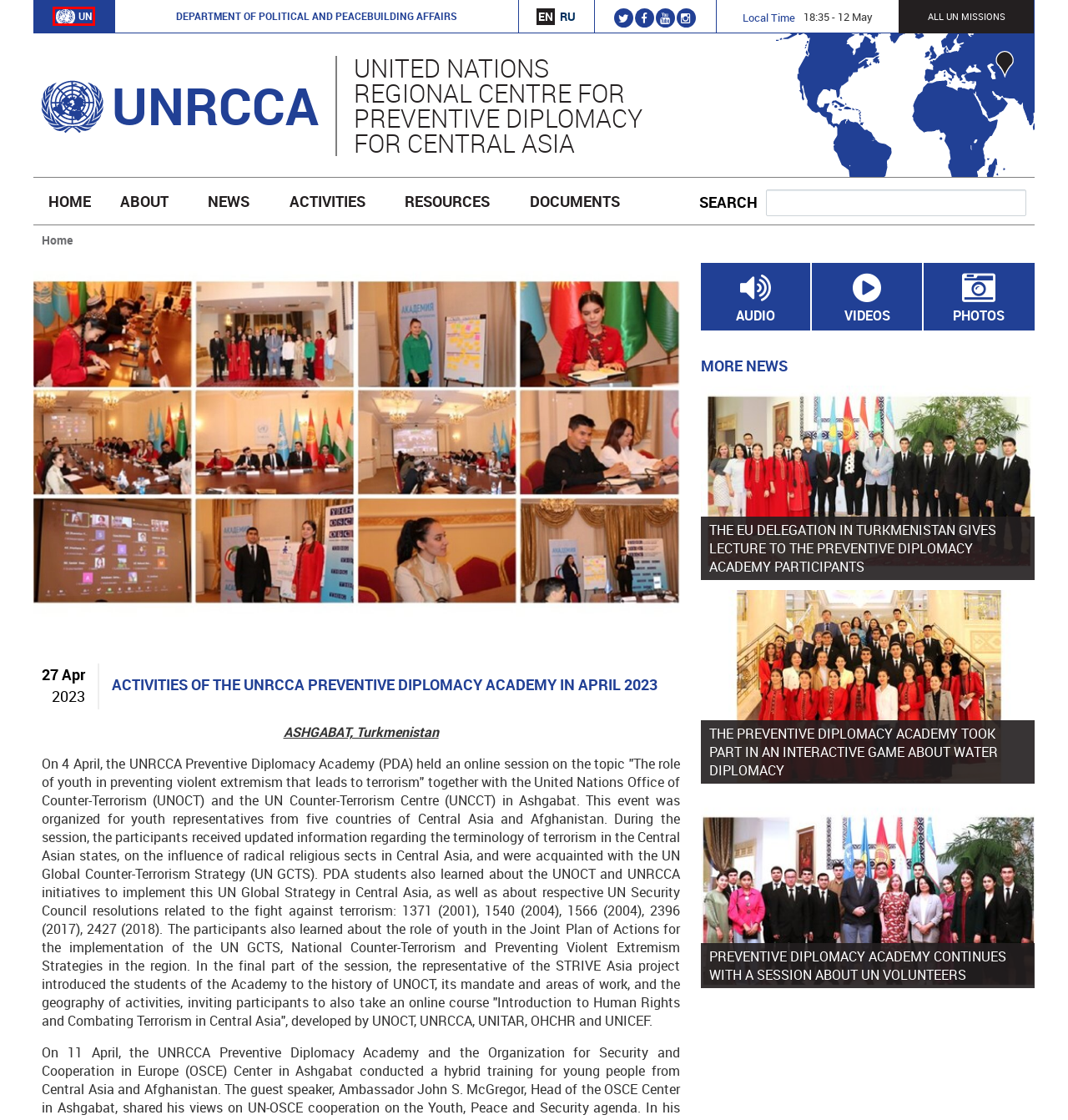Given a screenshot of a webpage featuring a red bounding box, identify the best matching webpage description for the new page after the element within the red box is clicked. Here are the options:
A. Fraud Alert | United Nations
B. Department of Political and Peacebuilding Affairs
C. Welcome to the United Nations
D. United Nations Peacekeeping Operations, Special Political Missions and Other Political Presences |
E. Outlook
F. Terms of Use | United Nations
G. Copyright | United Nations
H. Privacy Notice | United Nations

C